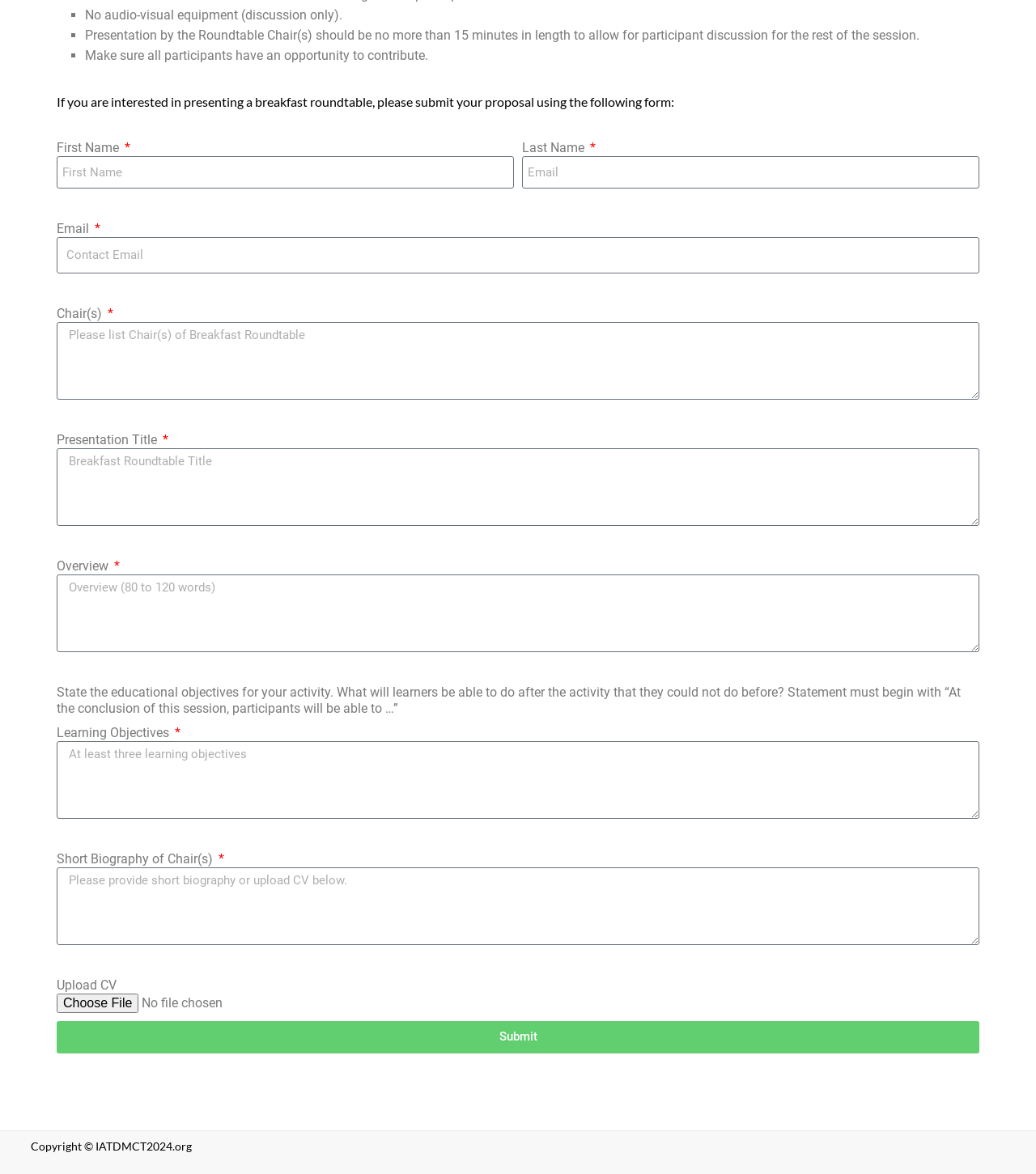Provide the bounding box coordinates of the HTML element described by the text: "parent_node: Upload CV name="form_fields[field_53b68fe]"". The coordinates should be in the format [left, top, right, bottom] with values between 0 and 1.

[0.055, 0.846, 0.945, 0.863]